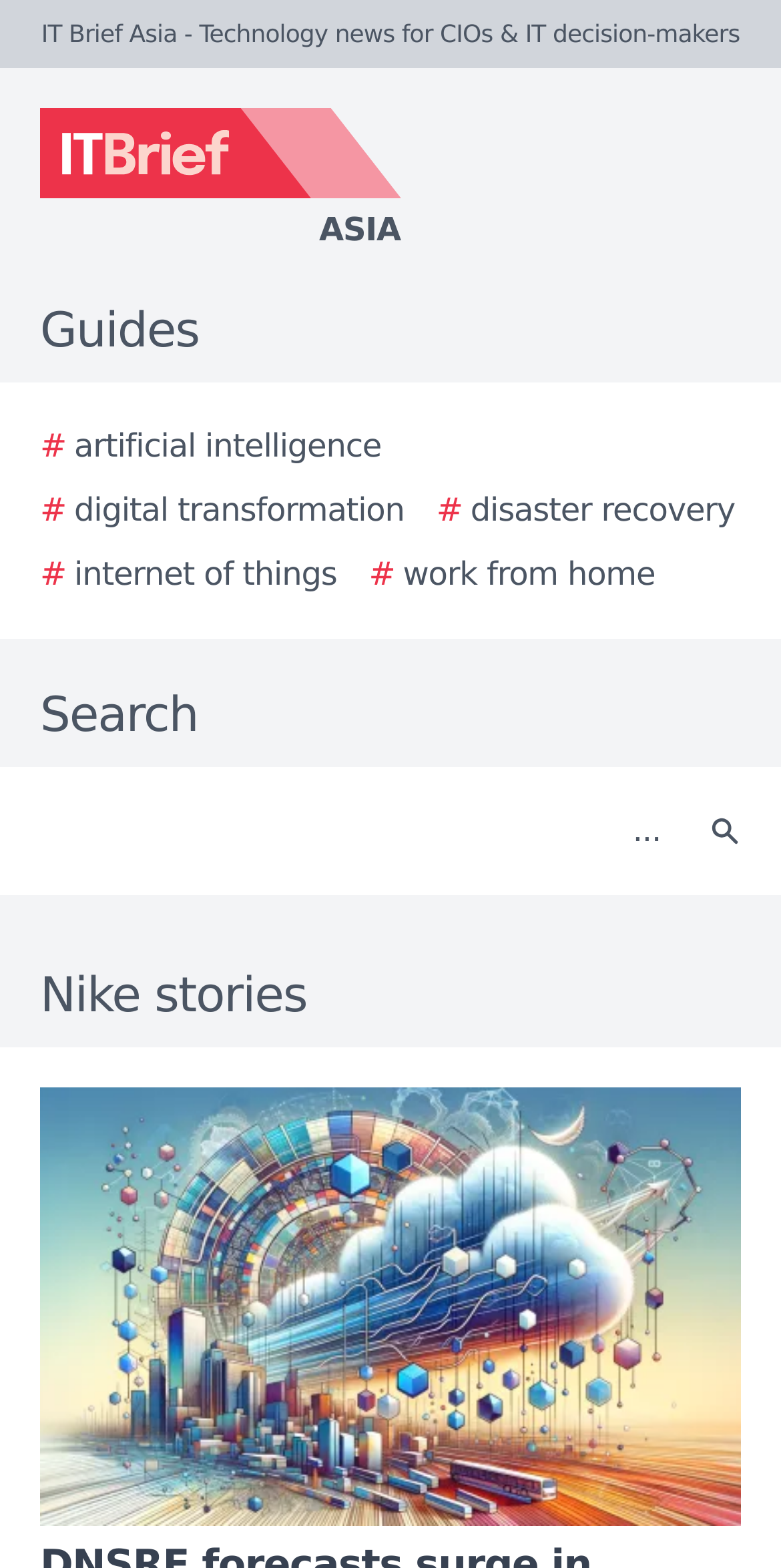Please specify the bounding box coordinates of the area that should be clicked to accomplish the following instruction: "Click on the Search button". The coordinates should consist of four float numbers between 0 and 1, i.e., [left, top, right, bottom].

[0.877, 0.499, 0.979, 0.561]